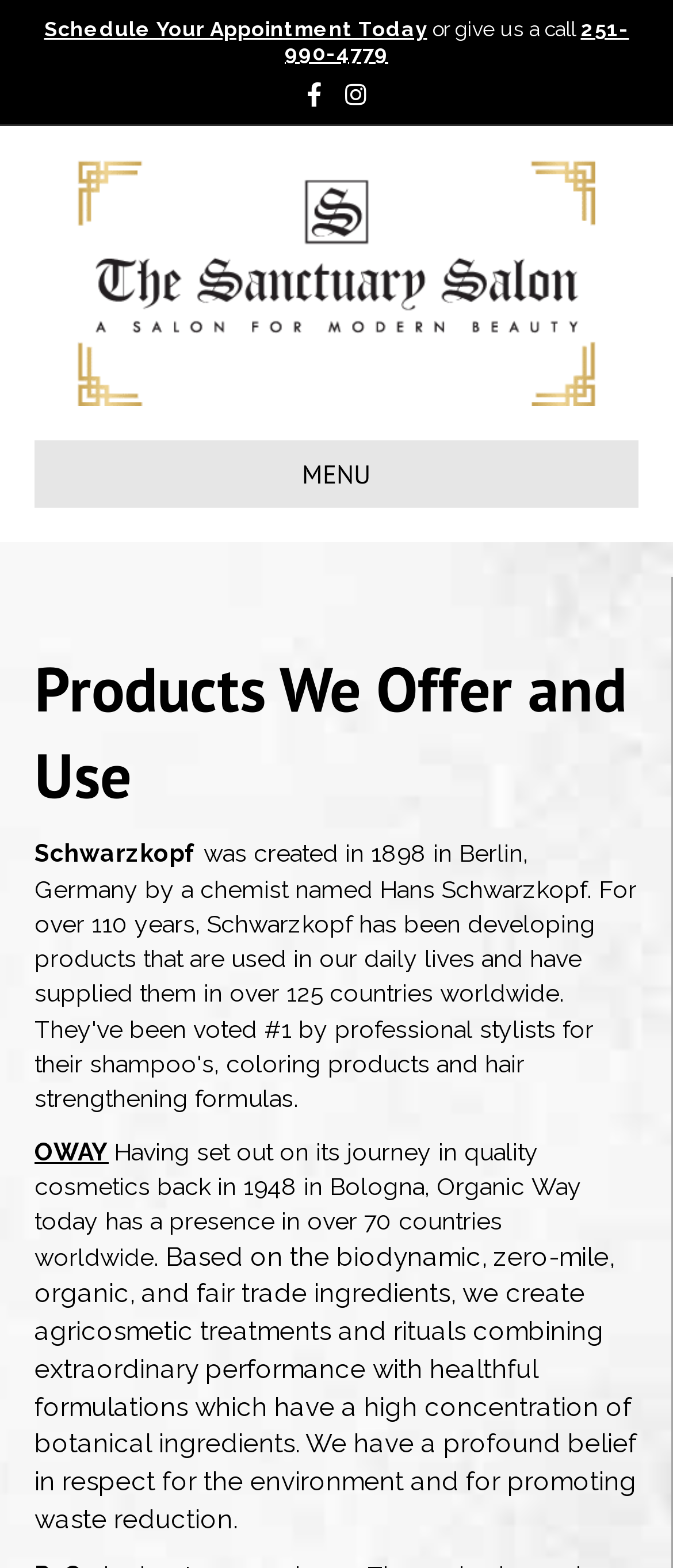What is the philosophy of OWAY?
Could you answer the question in a detailed manner, providing as much information as possible?

I found the philosophy of OWAY by reading the description of the brand on the webpage, which mentions that OWAY has a profound belief in respect for the environment and promoting waste reduction.